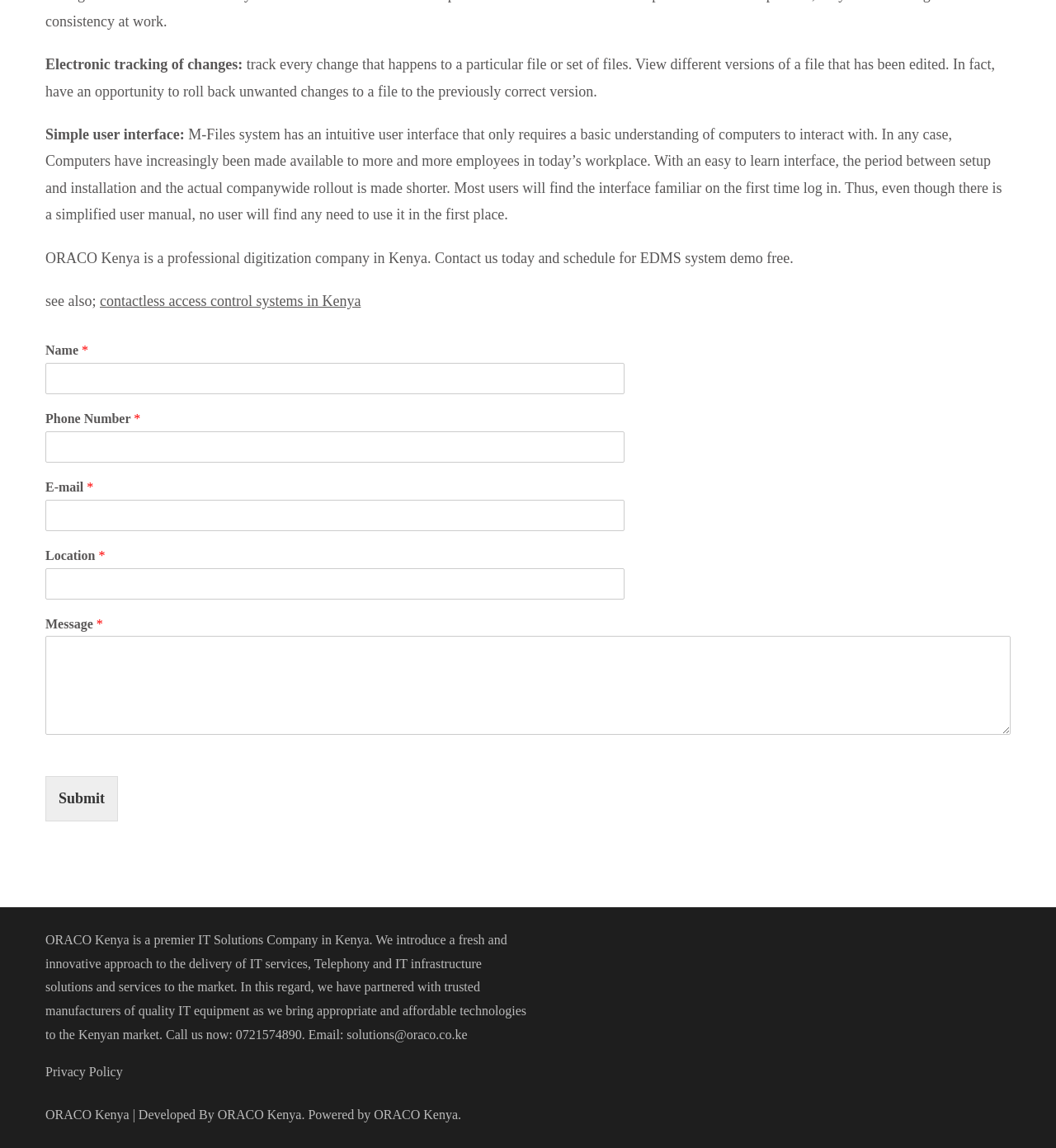How can I contact ORACO Kenya?
Please provide a comprehensive and detailed answer to the question.

I can contact ORACO Kenya by calling 0721574890 or emailing solutions@oraco.co.ke, as mentioned in the text 'Call us now: 0721574890. Email: solutions@oraco.co.ke'.